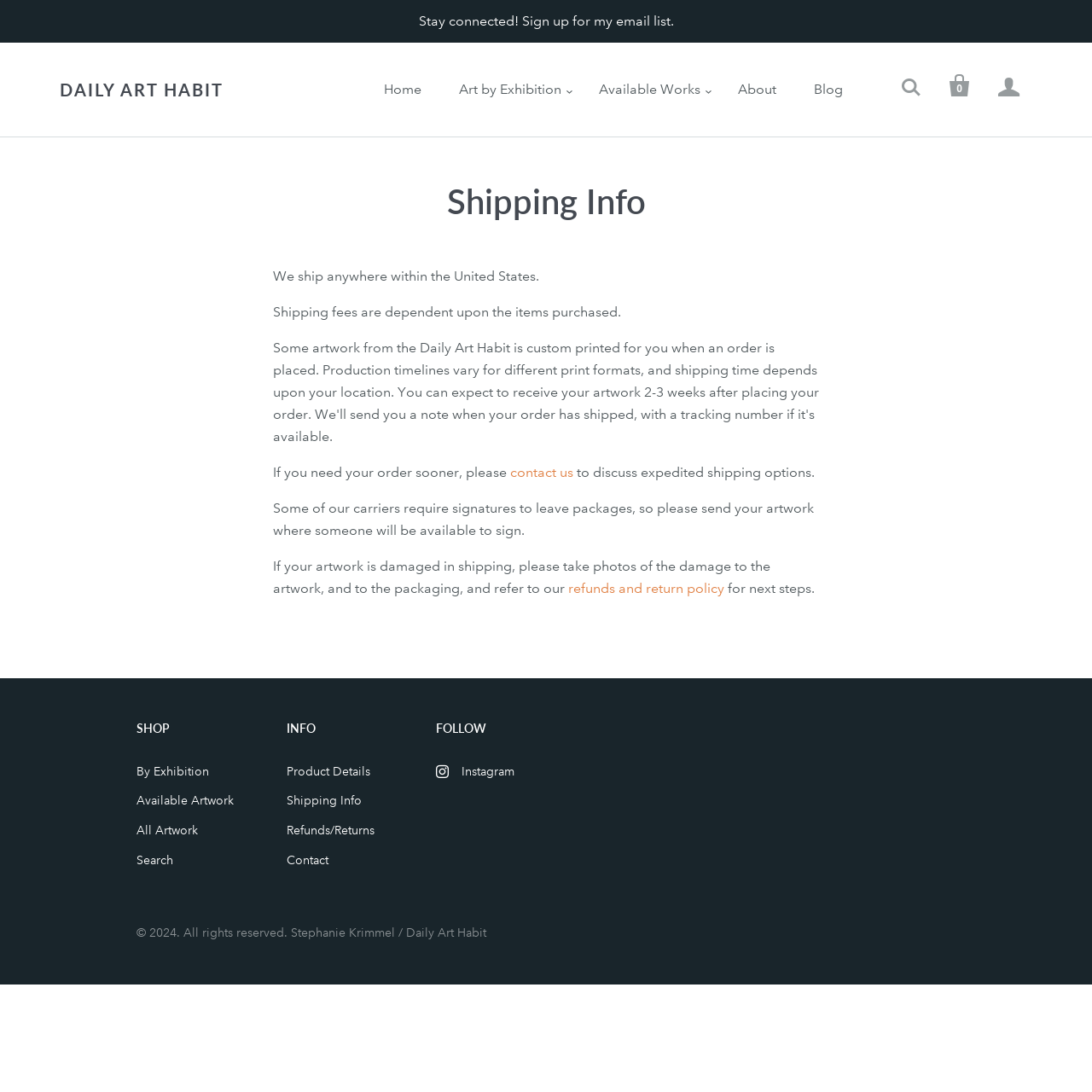Determine the bounding box coordinates of the element's region needed to click to follow the instruction: "Contact us". Provide these coordinates as four float numbers between 0 and 1, formatted as [left, top, right, bottom].

[0.467, 0.425, 0.525, 0.44]